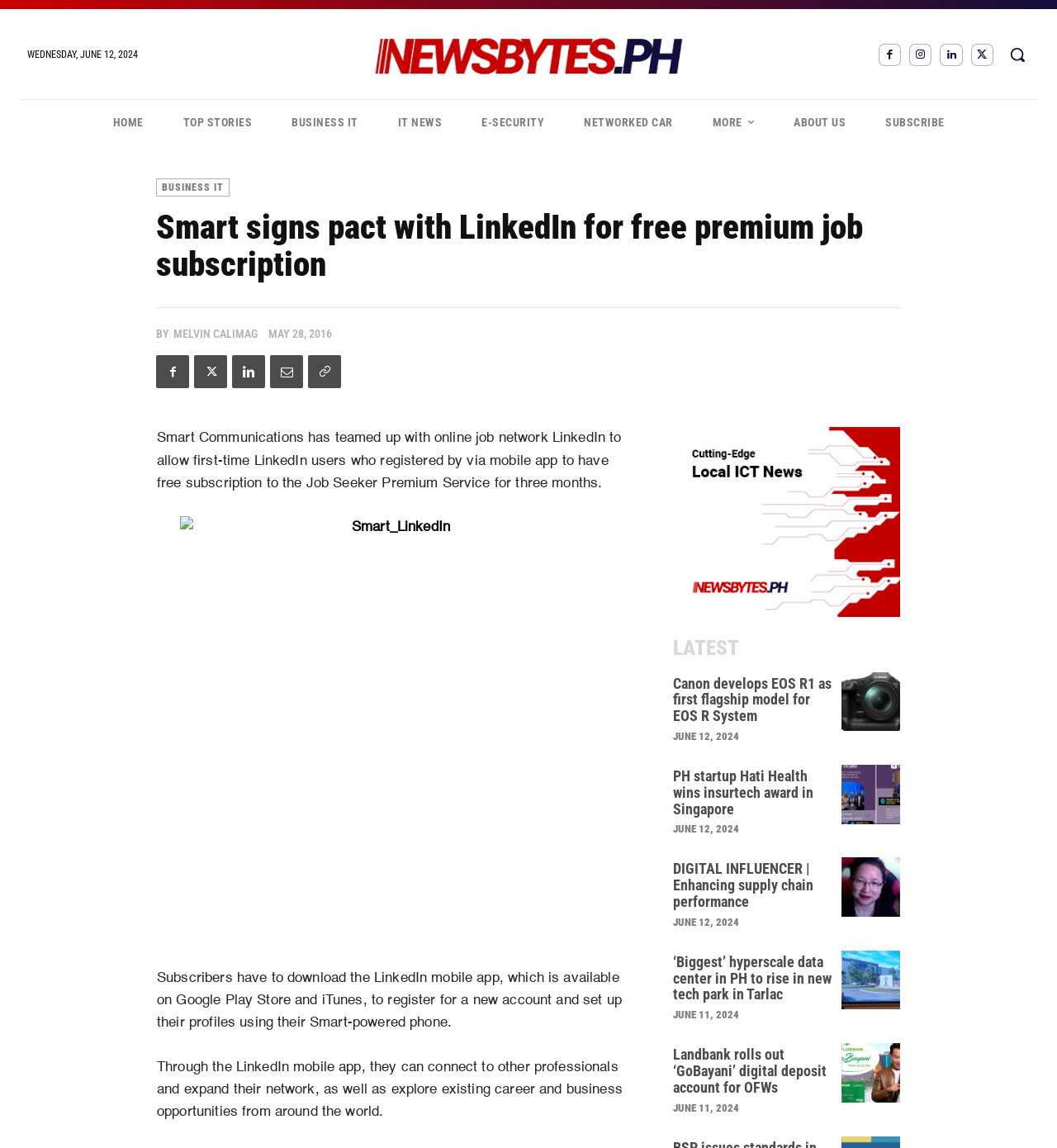Identify the bounding box coordinates of the clickable region necessary to fulfill the following instruction: "Go to 'HOME' page". The bounding box coordinates should be four float numbers between 0 and 1, i.e., [left, top, right, bottom].

[0.088, 0.087, 0.154, 0.127]